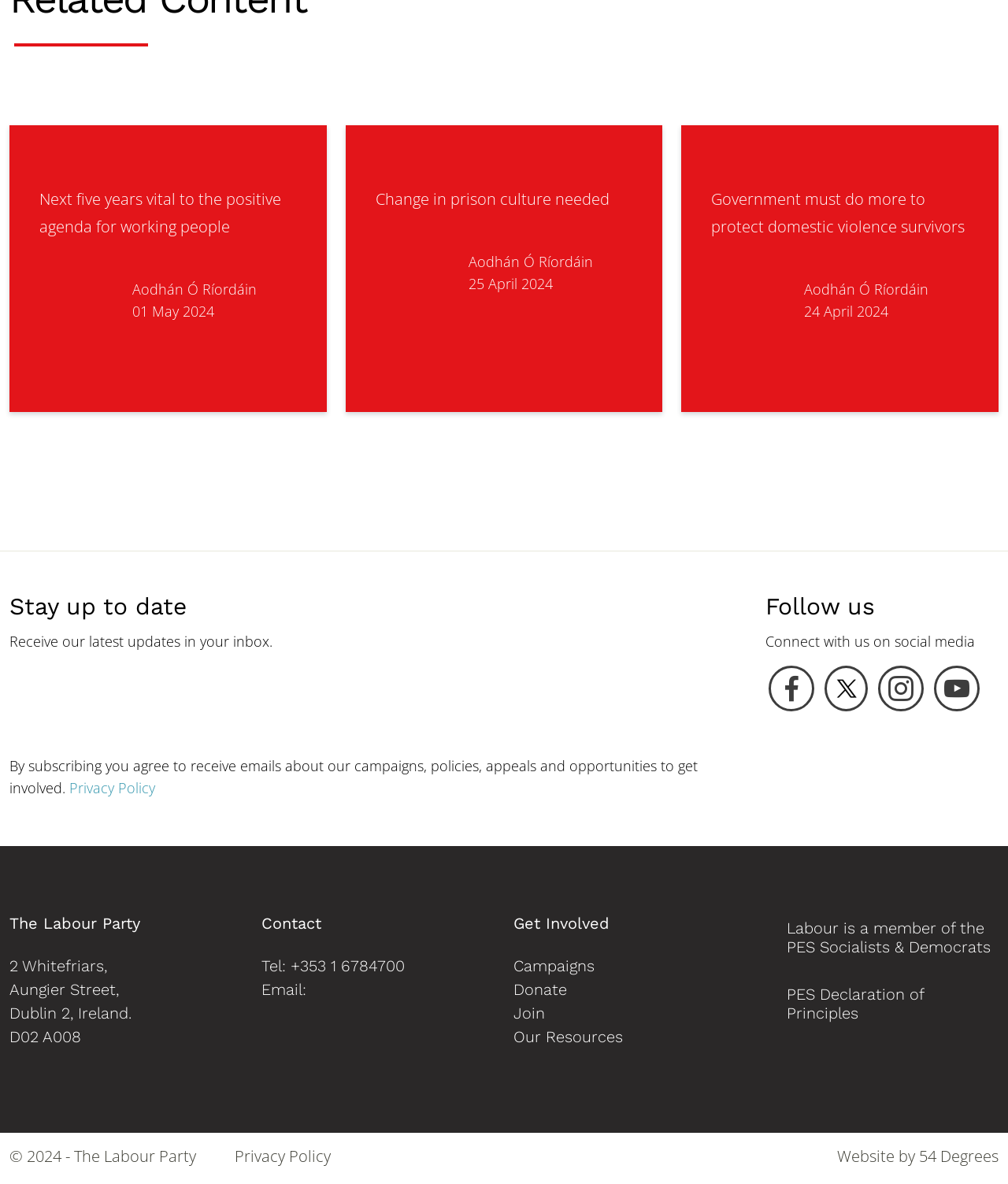Kindly determine the bounding box coordinates for the area that needs to be clicked to execute this instruction: "Subscribe to receive latest updates".

[0.002, 0.564, 0.733, 0.633]